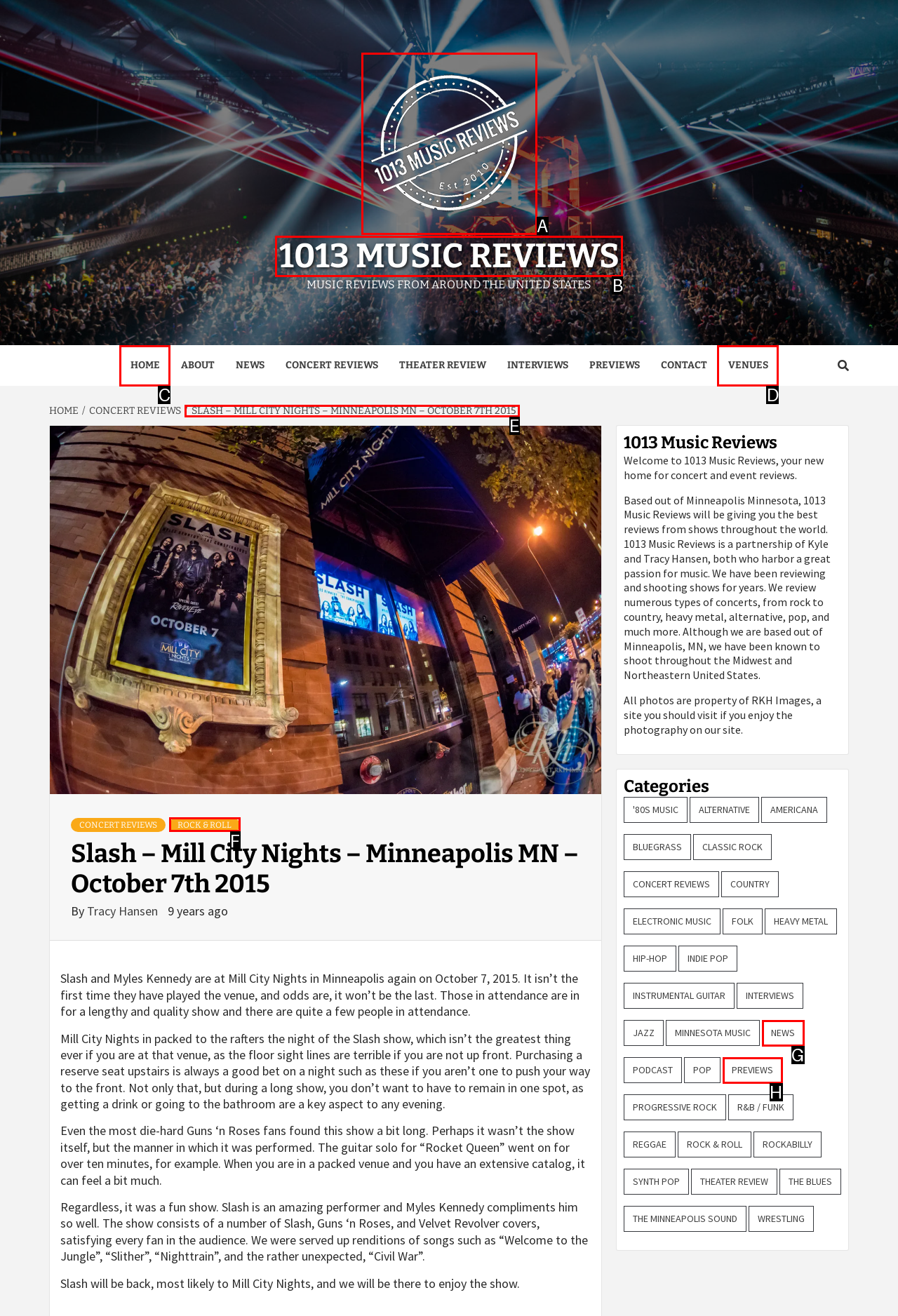Determine which option fits the following description: Read More
Answer with the corresponding option's letter directly.

None